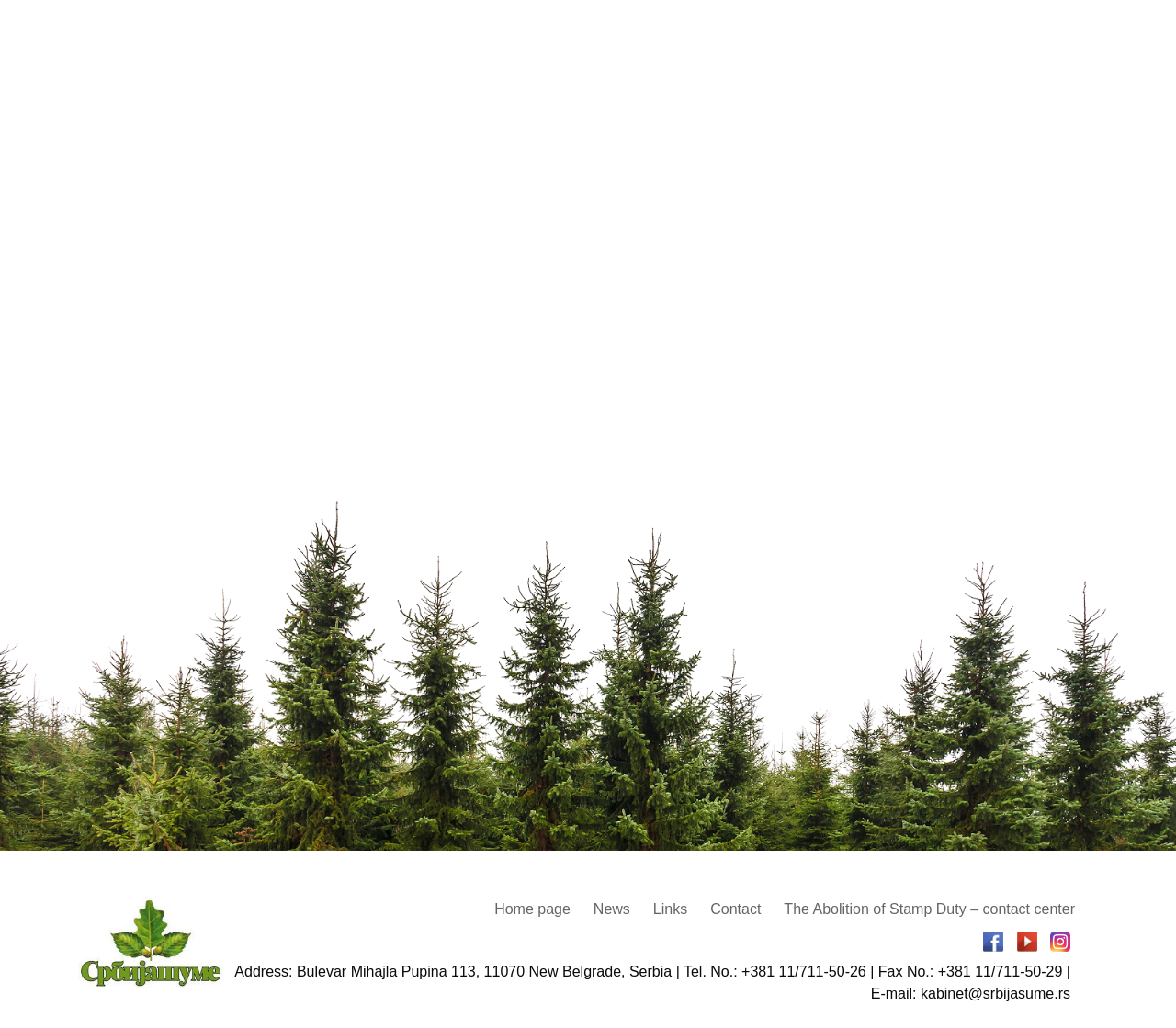Identify the bounding box coordinates for the UI element described as follows: Contact. Use the format (top-left x, top-left y, bottom-right x, bottom-right y) and ensure all values are floating point numbers between 0 and 1.

[0.604, 0.874, 0.667, 0.895]